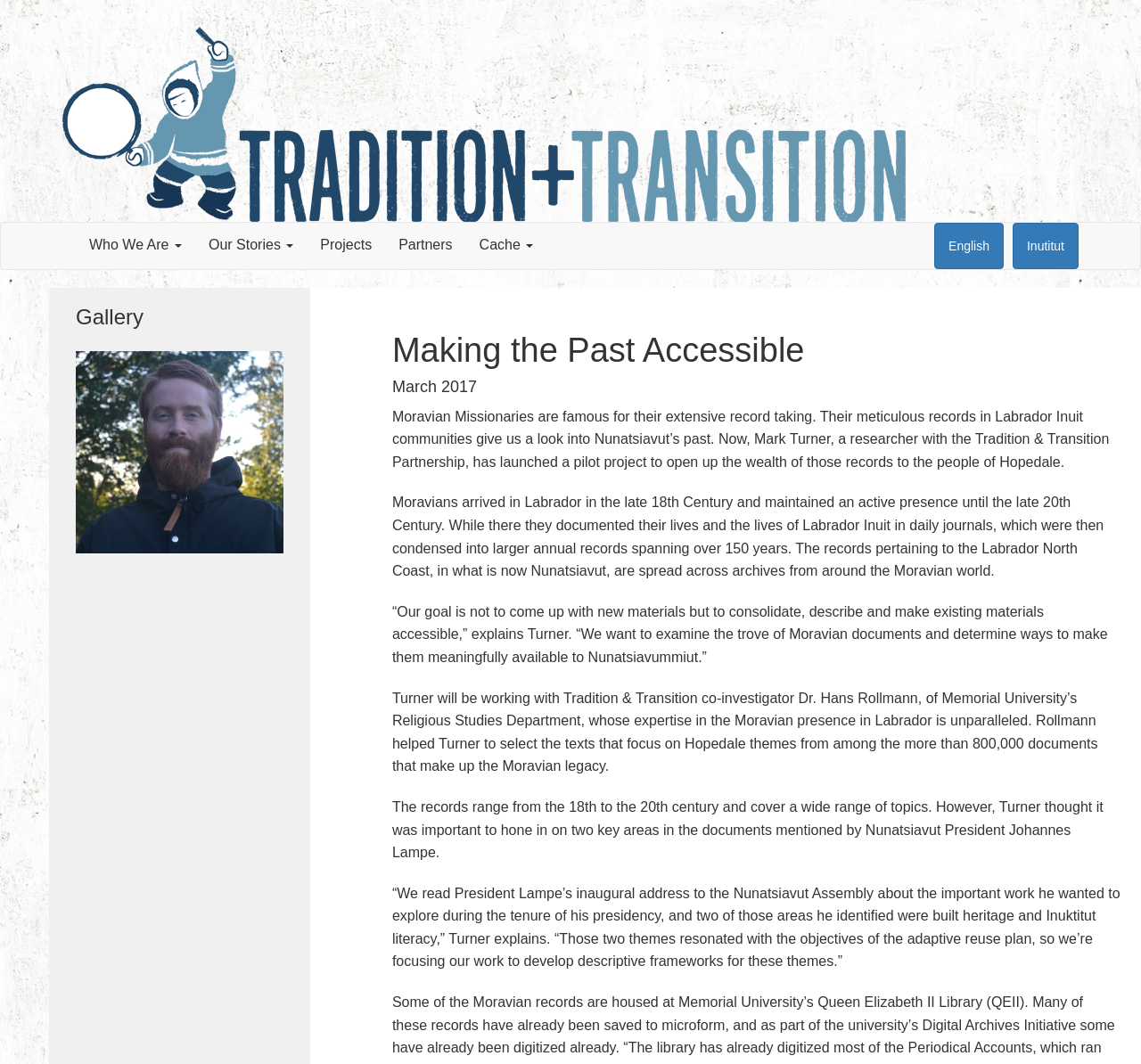Convey a detailed summary of the webpage, mentioning all key elements.

The webpage is about the Tradition and Transition Partnership, which focuses on making the past accessible. At the top of the page, there is a large image that spans almost the entire width of the page. Below the image, there is a navigation menu with five buttons and links, including "Who We Are", "Our Stories", "Projects", "Partners", and "Cache". To the right of the navigation menu, there are two language options, "English" and "Inutitut".

The main content of the page is divided into two sections. The first section has a heading "Making the Past Accessible" and a subheading "March 2017". Below the headings, there are four paragraphs of text that describe a pilot project launched by Mark Turner, a researcher with the Tradition & Transition Partnership. The project aims to make Moravian records from the 18th to the 20th century accessible to the people of Hopedale.

The second section has a heading "Gallery" and contains a link with a corresponding image. The image is positioned below the navigation menu and to the left of the language options.

Overall, the webpage has a simple and clean layout, with a focus on presenting information about the Tradition and Transition Partnership and its projects.